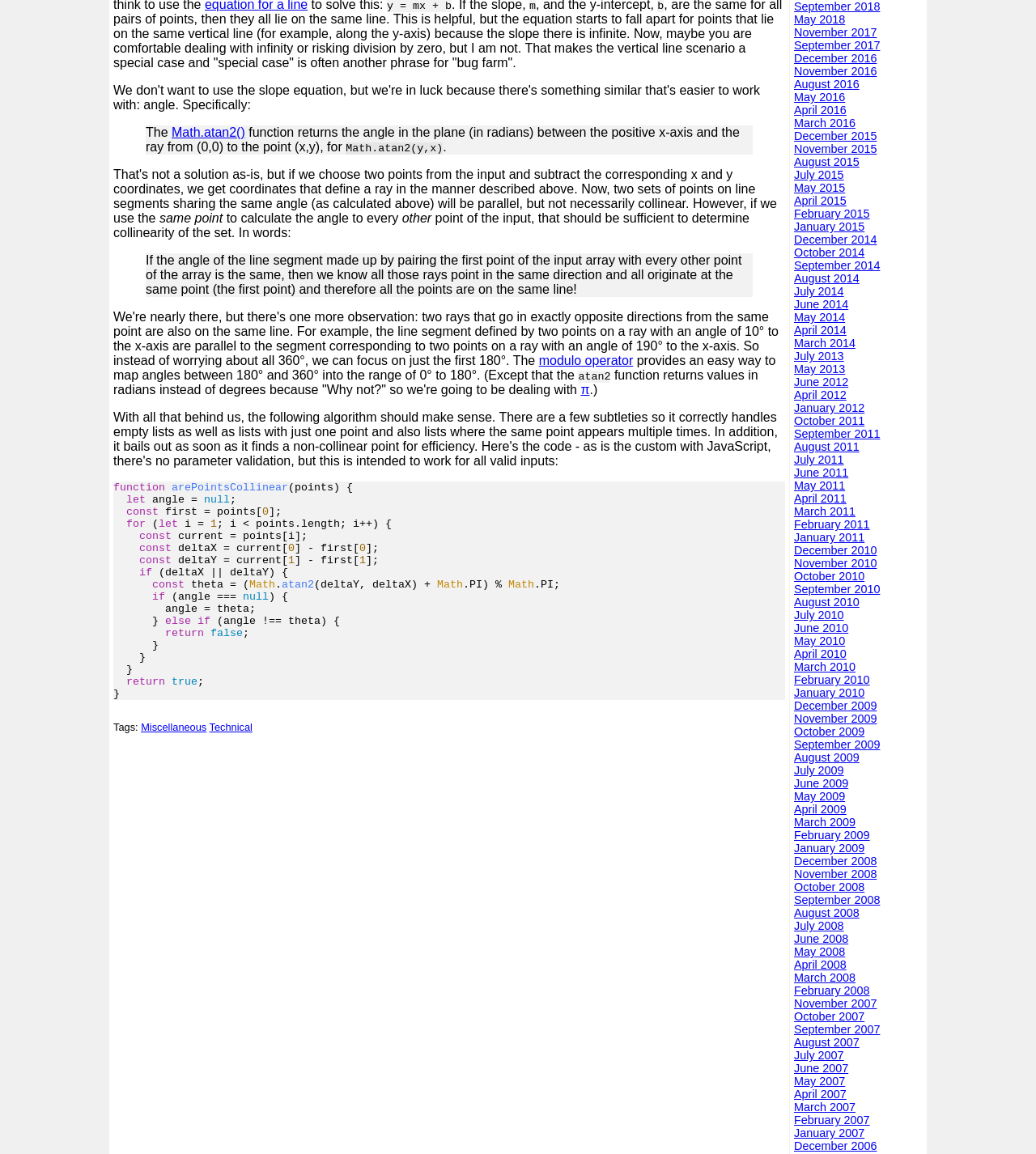Identify the bounding box coordinates of the clickable region to carry out the given instruction: "click the 'Math.atan2()' link".

[0.166, 0.109, 0.237, 0.121]